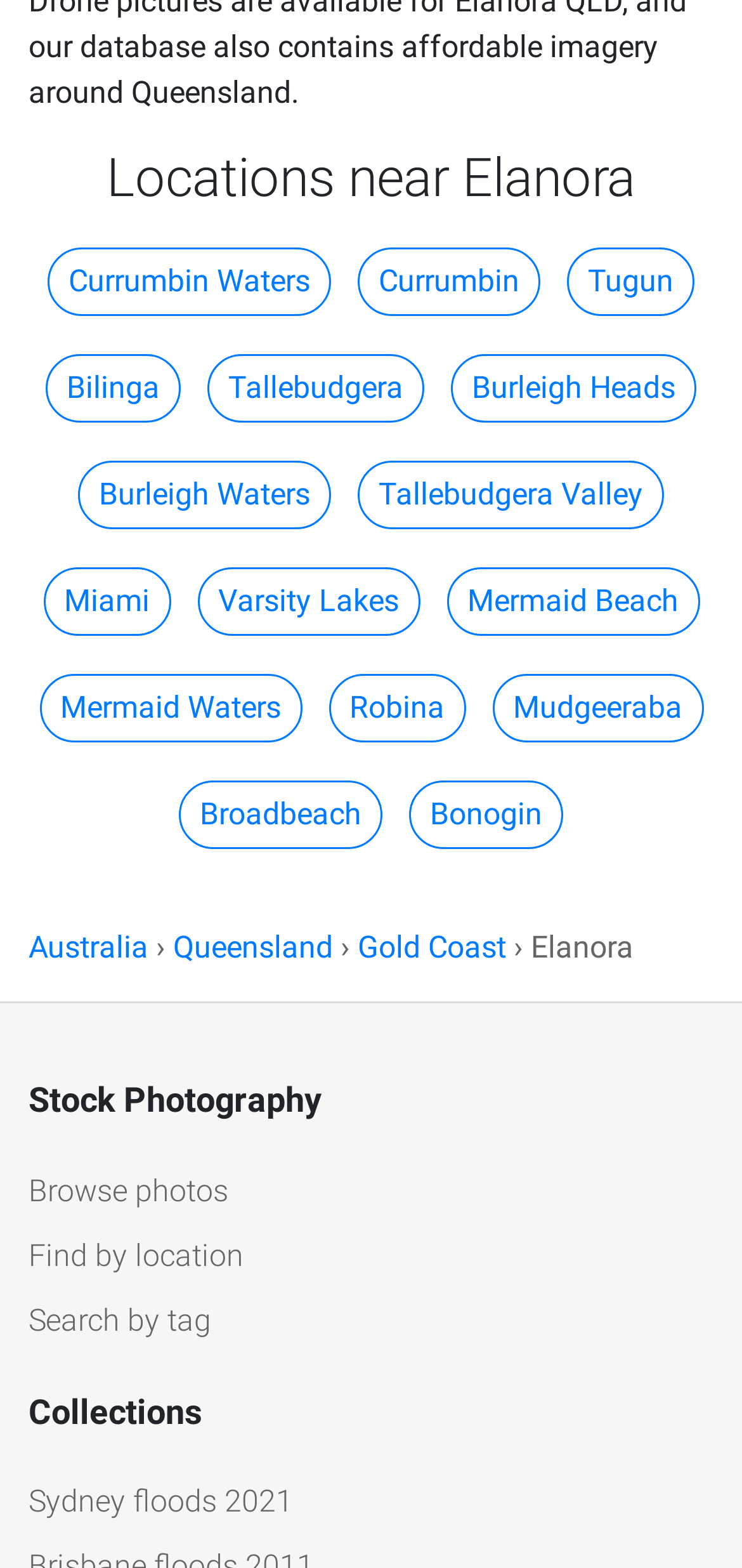How many collections are listed on the webpage?
Analyze the screenshot and provide a detailed answer to the question.

I looked at the links under the heading 'Collections' and found only one collection listed, which is 'Sydney floods 2021'.